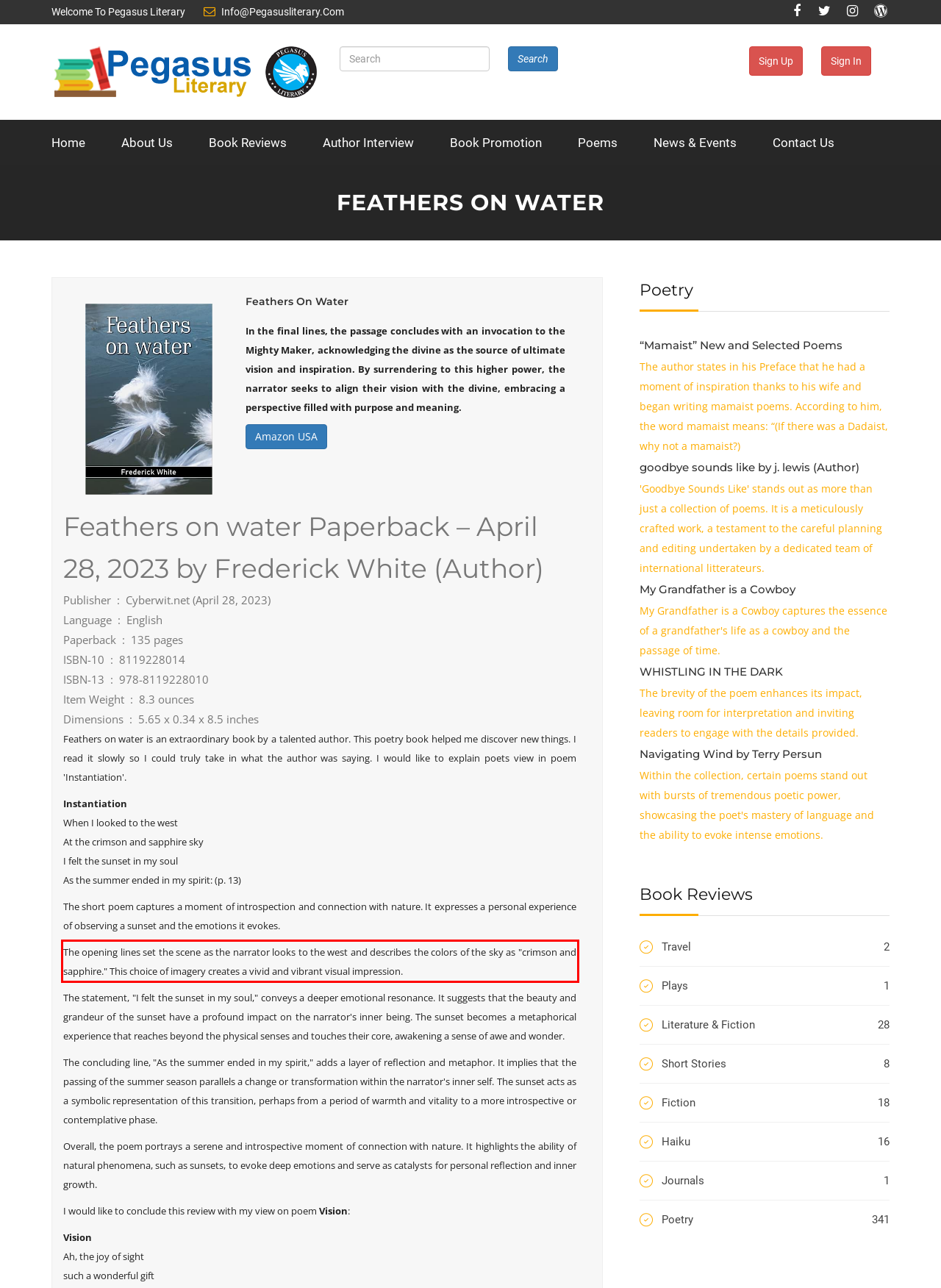Analyze the screenshot of the webpage and extract the text from the UI element that is inside the red bounding box.

The opening lines set the scene as the narrator looks to the west and describes the colors of the sky as "crimson and sapphire." This choice of imagery creates a vivid and vibrant visual impression.